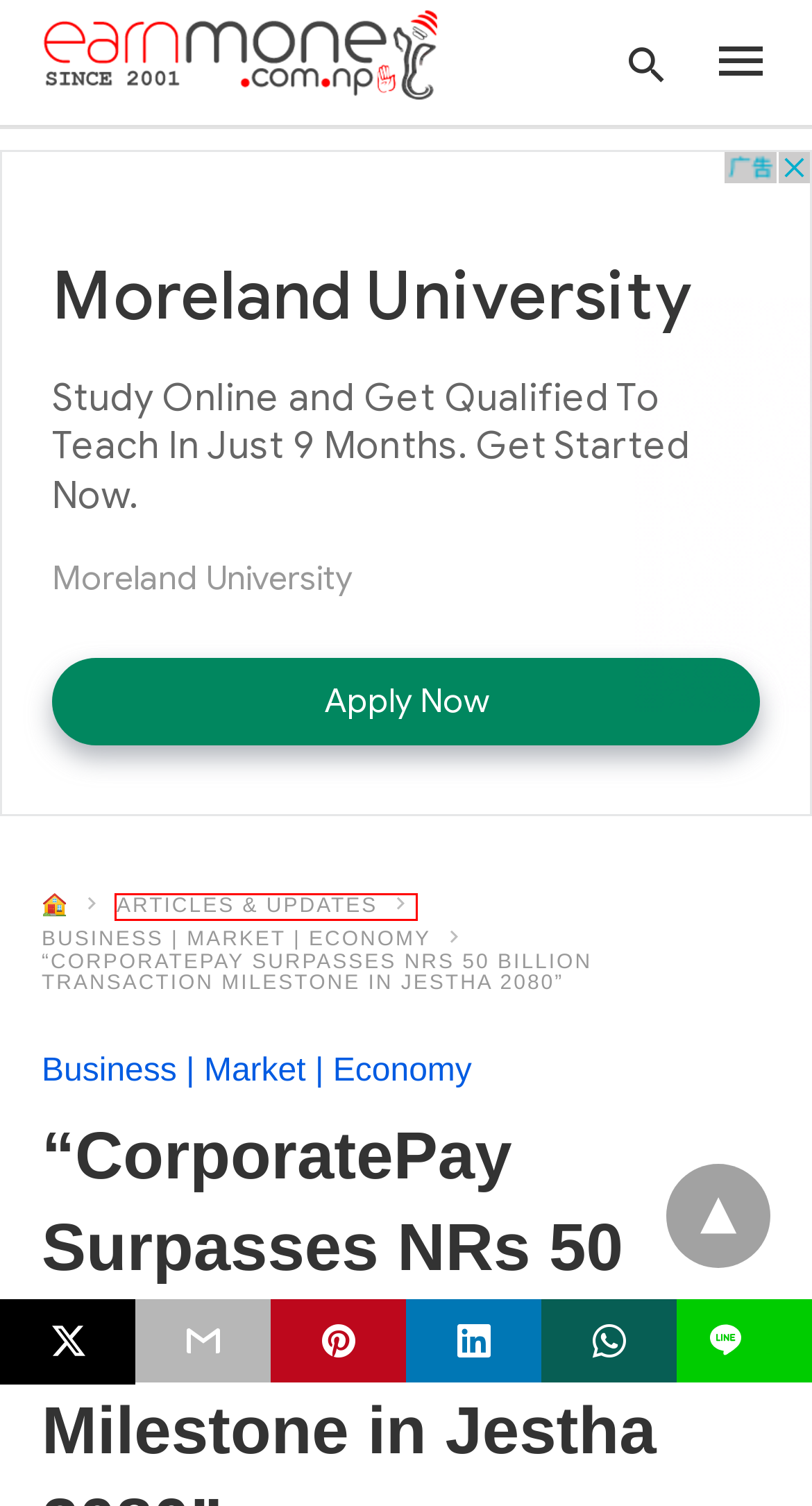With the provided screenshot showing a webpage and a red bounding box, determine which webpage description best fits the new page that appears after clicking the element inside the red box. Here are the options:
A. Shareholder » Earn Money Nepal
B. 2080, » Earn Money Nepal
C. Earn Money Nepal – Nepal Stock Exchange, Online Jobs in Nepal, NEPSE News
D. Jestha » Earn Money Nepal
E. Crosses » Earn Money Nepal
F. nrs. » Earn Money Nepal
G. Entertainment » Earn Money Nepal
H. Business | Market | Economy » Earn Money Nepal

H